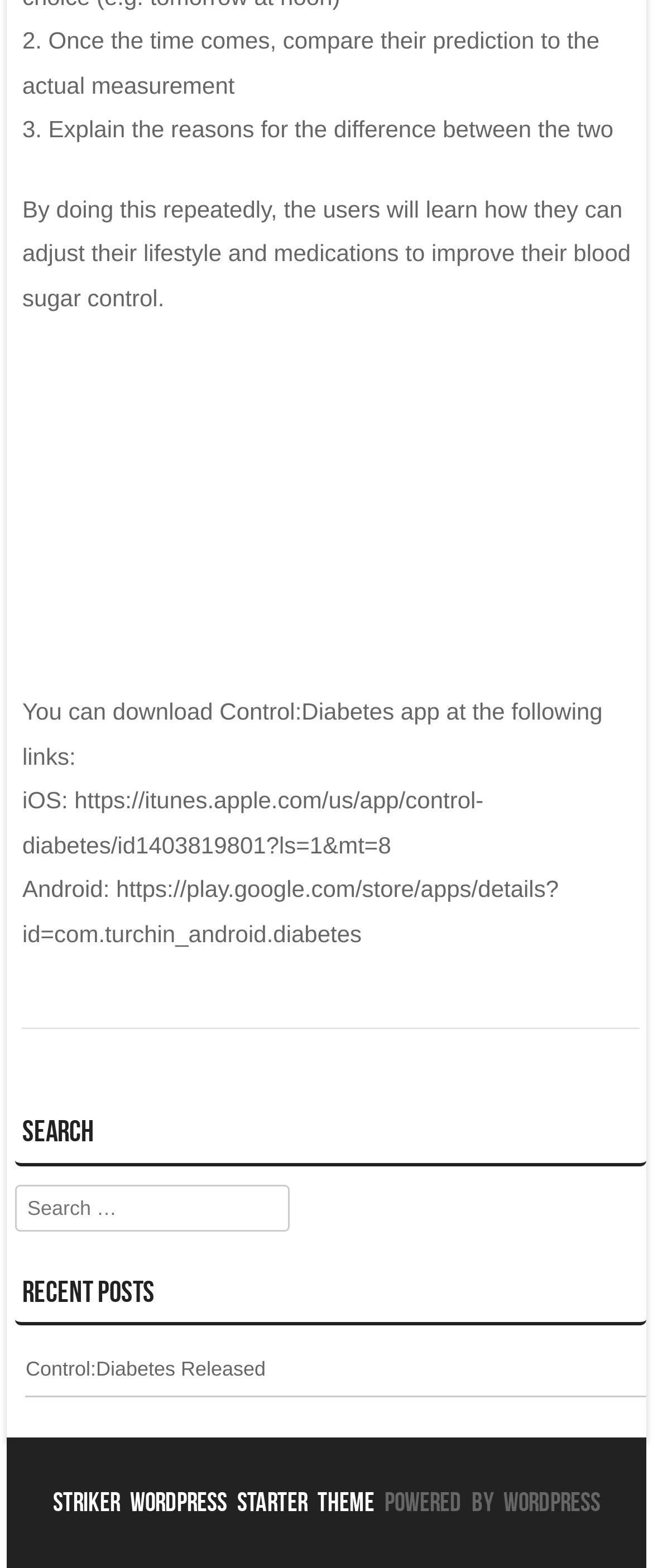Please respond in a single word or phrase: 
What is the purpose of the Control:Diabetes app?

Improve blood sugar control